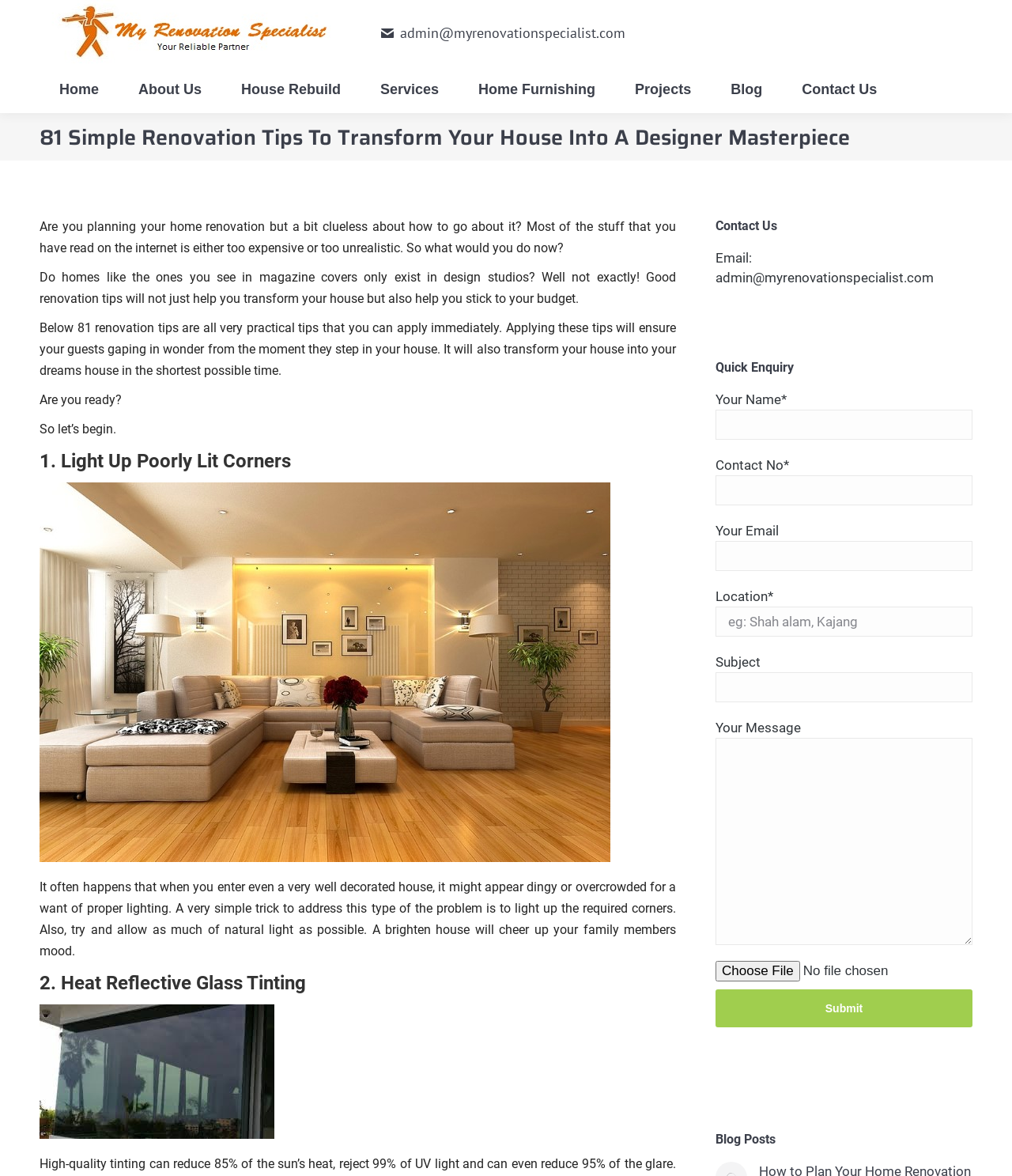Please find the bounding box coordinates of the element that must be clicked to perform the given instruction: "Click on 'Contact Us'". The coordinates should be four float numbers from 0 to 1, i.e., [left, top, right, bottom].

[0.784, 0.066, 0.874, 0.086]